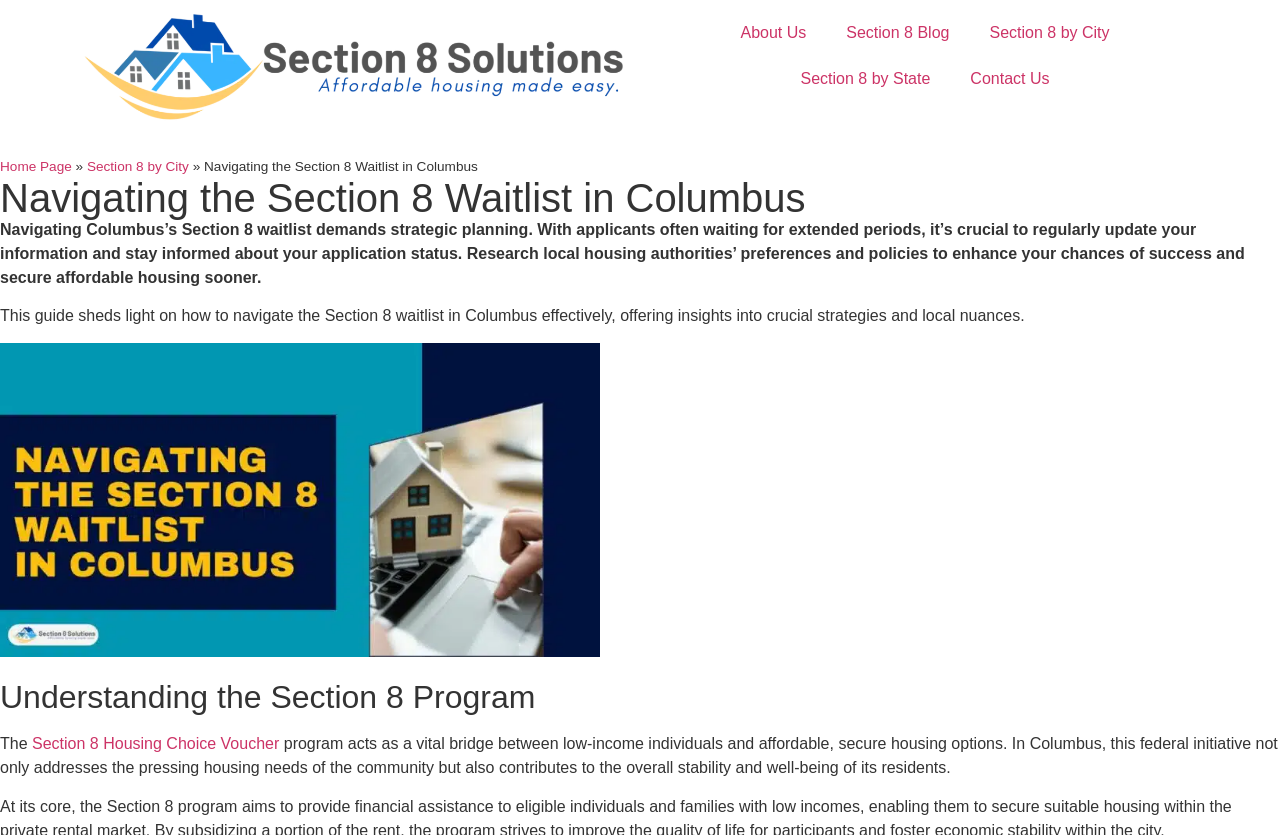How many links are in the top navigation menu? Refer to the image and provide a one-word or short phrase answer.

6